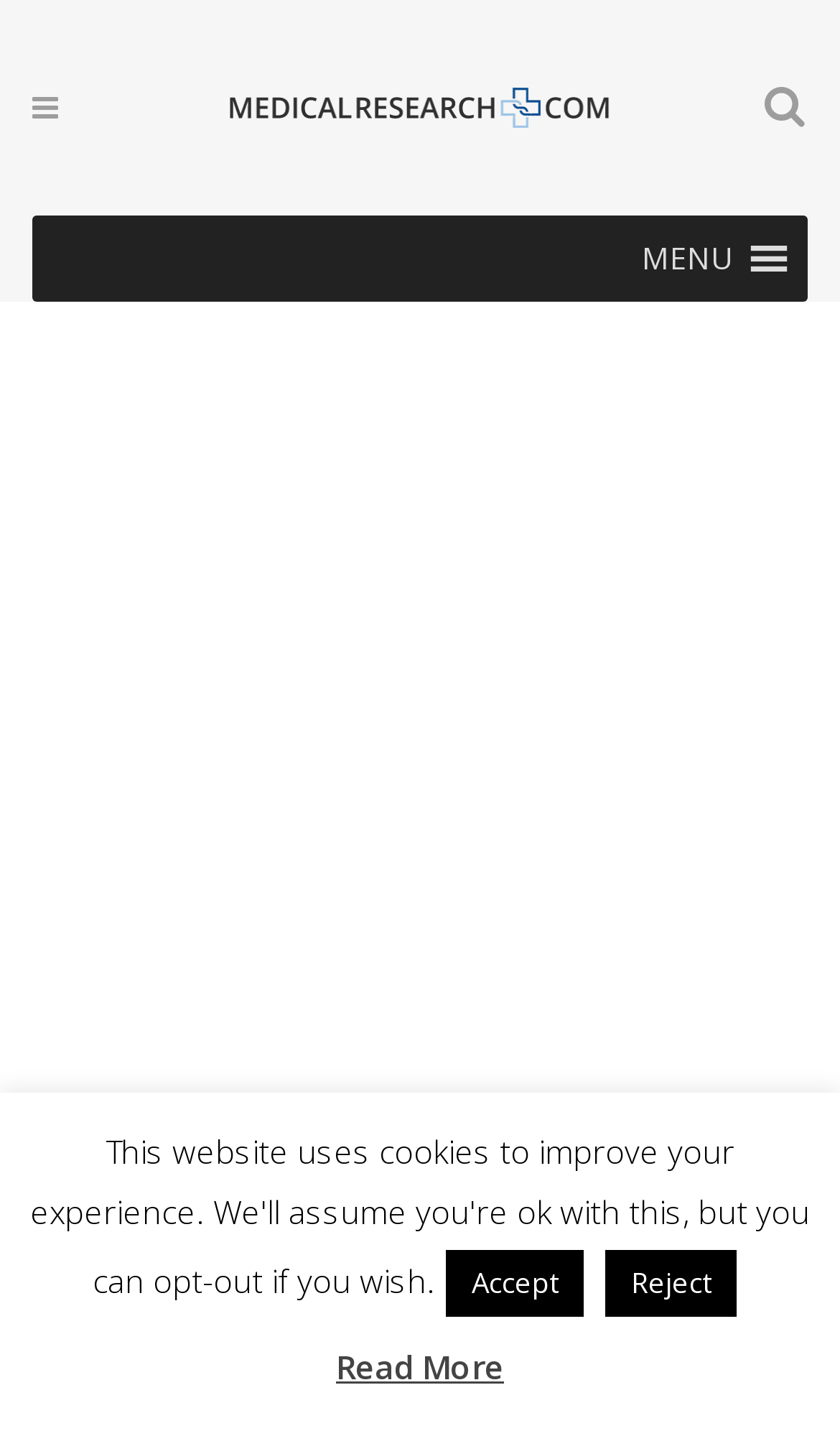Find the bounding box coordinates of the area to click in order to follow the instruction: "Read more about the article".

[0.4, 0.935, 0.6, 0.974]